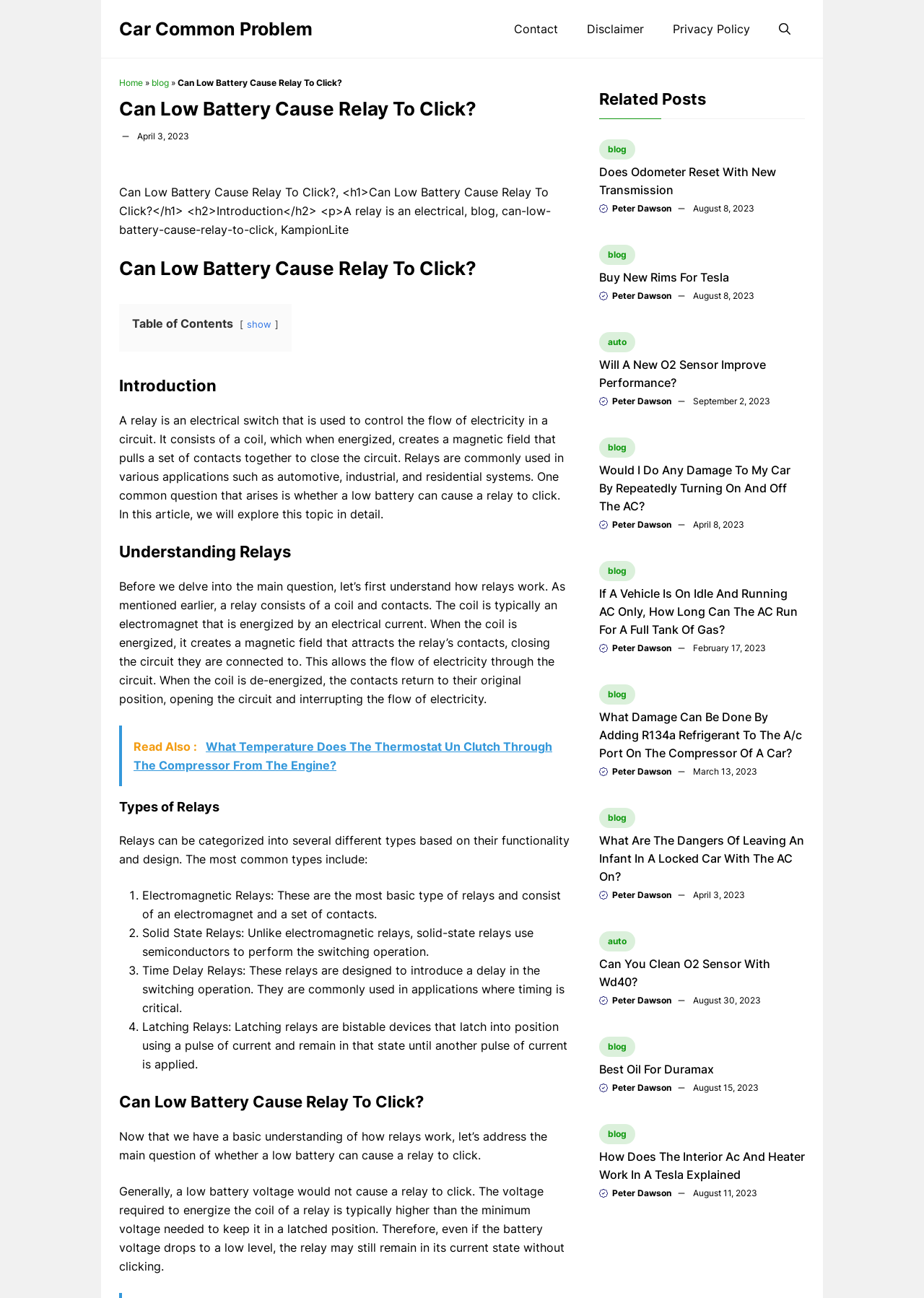Construct a comprehensive description capturing every detail on the webpage.

This webpage is about a car-related problem, specifically discussing whether a low battery can cause a relay to click. The page has a banner at the top with a link to "Car Common Problem" and a navigation menu with links to "Contact", "Disclaimer", "Privacy Policy", "Home", "blog", and a search button.

Below the navigation menu, there is a heading that repeats the title of the page, "Can Low Battery Cause Relay To Click?", followed by an image and a timestamp indicating when the article was published.

The main content of the page is divided into sections, each with a heading. The first section is an introduction to the topic, explaining what a relay is and how it works. The next sections discuss understanding relays, types of relays, and whether a low battery can cause a relay to click.

Throughout the article, there are links to related articles, such as "What Temperature Does The Thermostat Un Clutch Through The Compressor From The Engine?" and "Does Odometer Reset With New Transmission".

At the bottom of the page, there is a section titled "Related Posts" with links to several articles, each with an image, title, author, and timestamp. These articles appear to be related to car maintenance and repair.